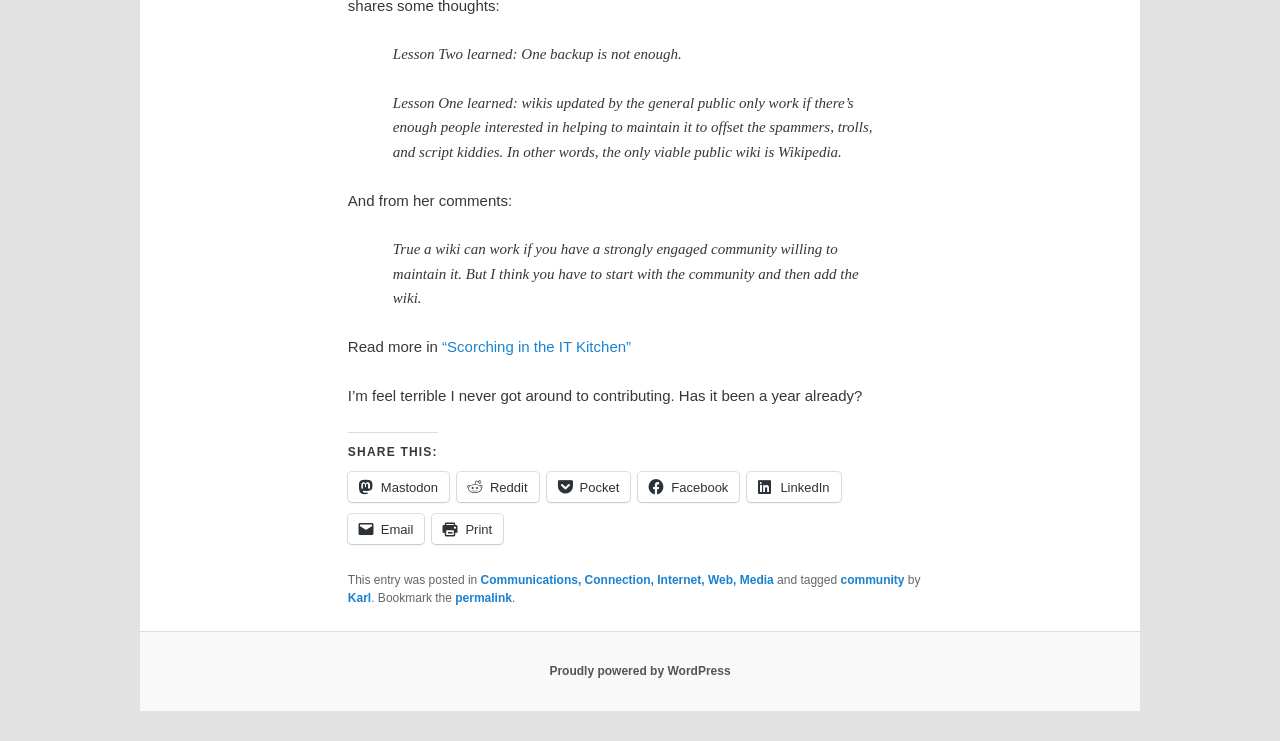Identify the bounding box coordinates of the HTML element based on this description: "Proudly powered by WordPress".

[0.429, 0.897, 0.571, 0.916]